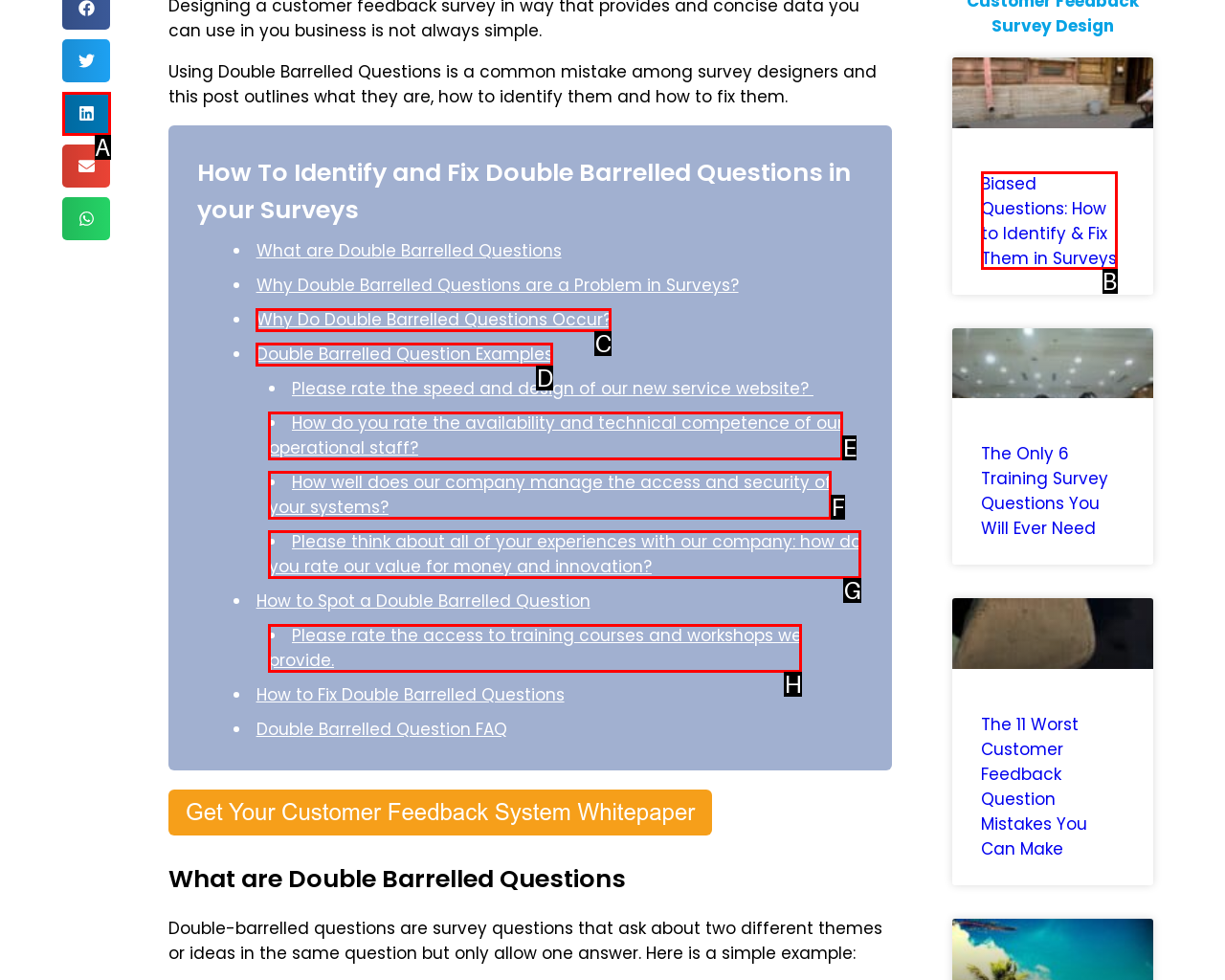Identify the UI element described as: Double Barrelled Question Examples
Answer with the option's letter directly.

D